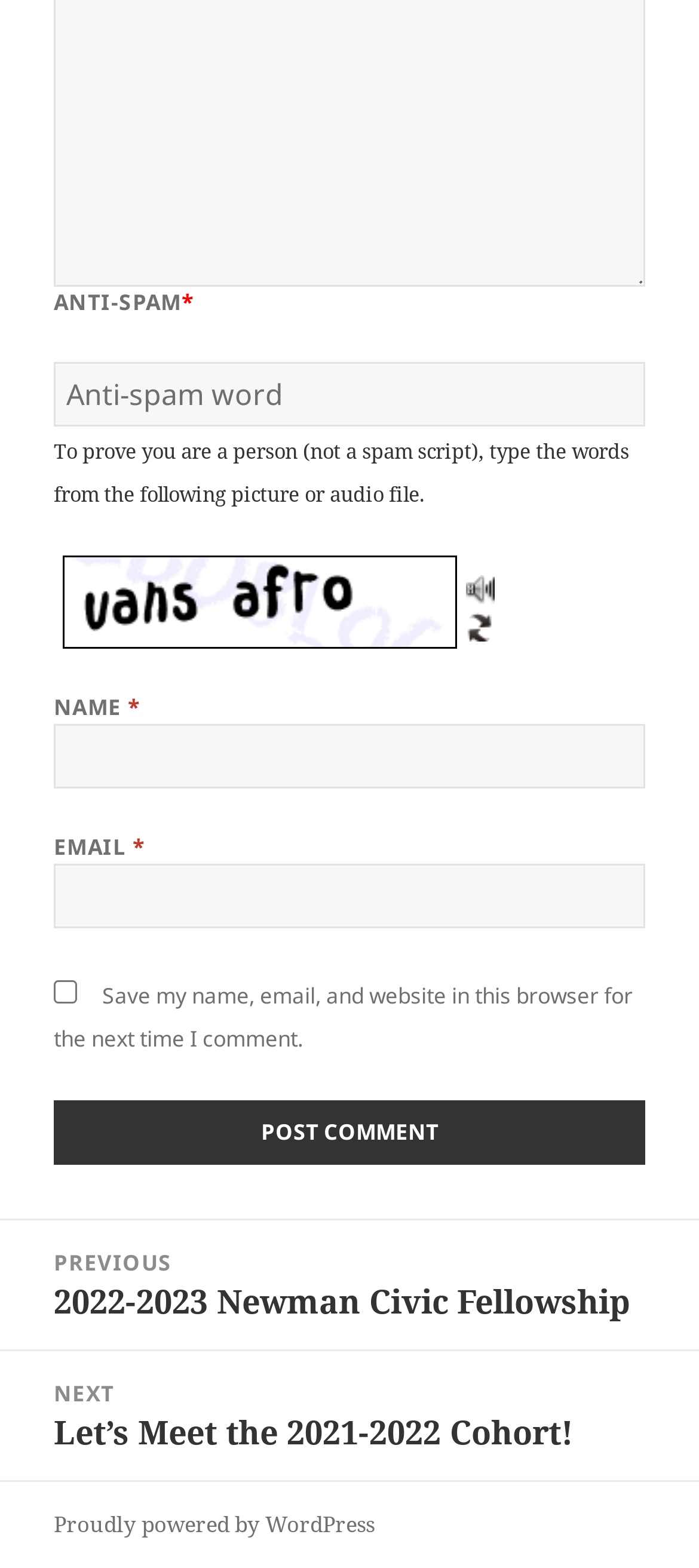Provide a brief response to the question below using a single word or phrase: 
What is the function of the 'Listen' button?

Play audio file